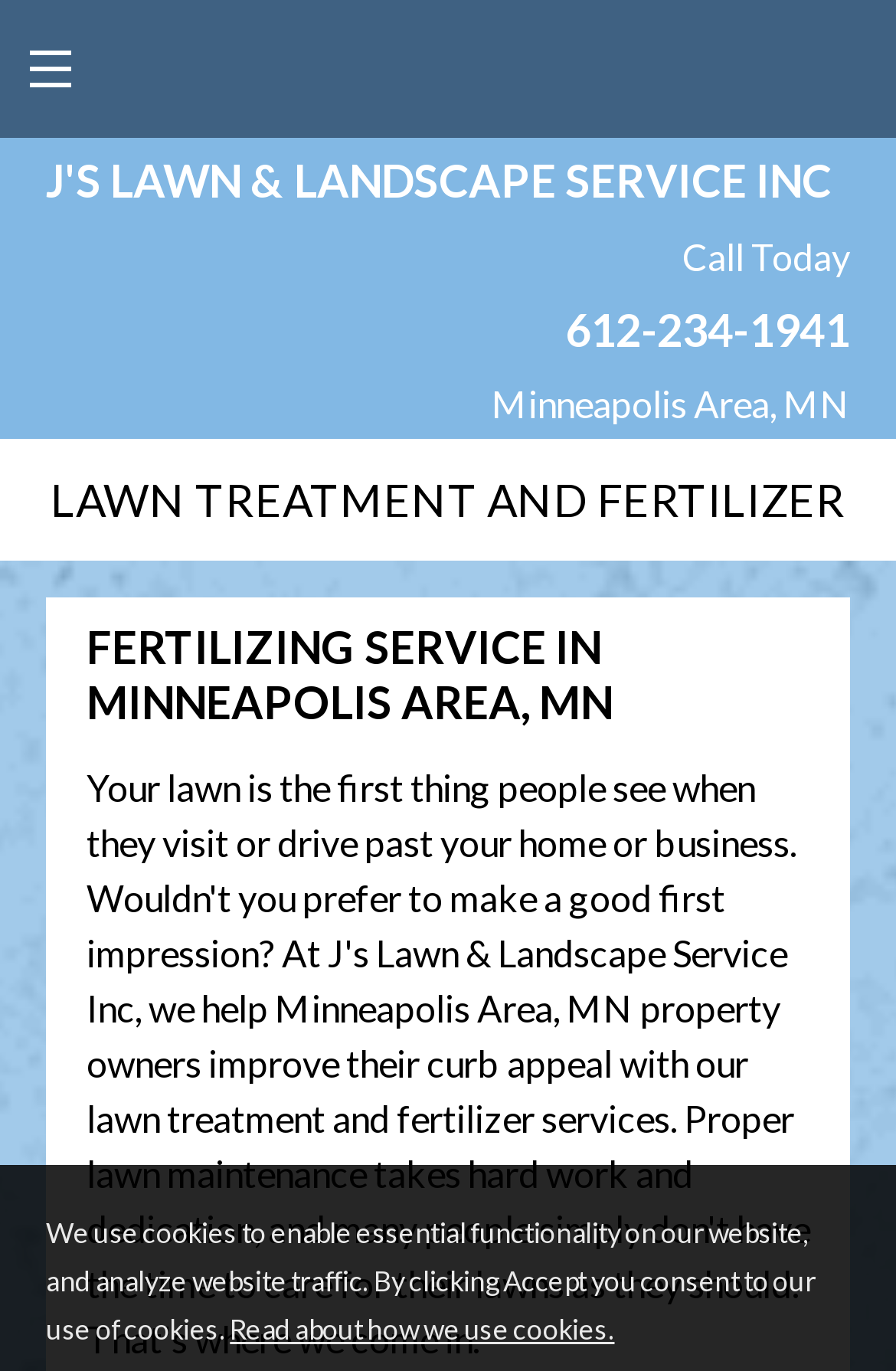Given the webpage screenshot and the description, determine the bounding box coordinates (top-left x, top-left y, bottom-right x, bottom-right y) that define the location of the UI element matching this description: 612-234-1941

[0.631, 0.222, 0.949, 0.262]